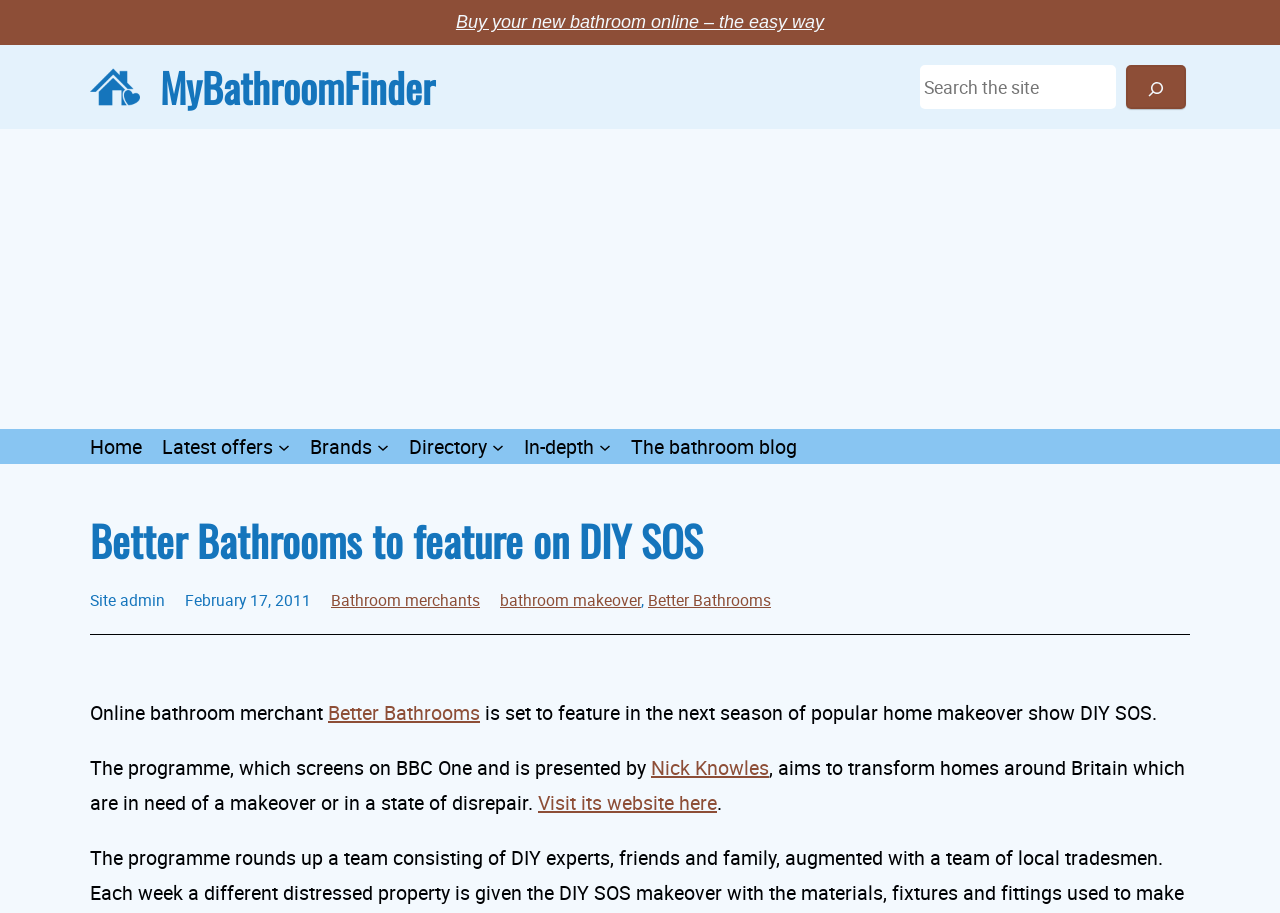What is the purpose of the TV show?
Provide an in-depth answer to the question, covering all aspects.

I found the answer by reading the text 'aims to transform homes around Britain which are in need of a makeover or in a state of disrepair.' which explains the purpose of the TV show.